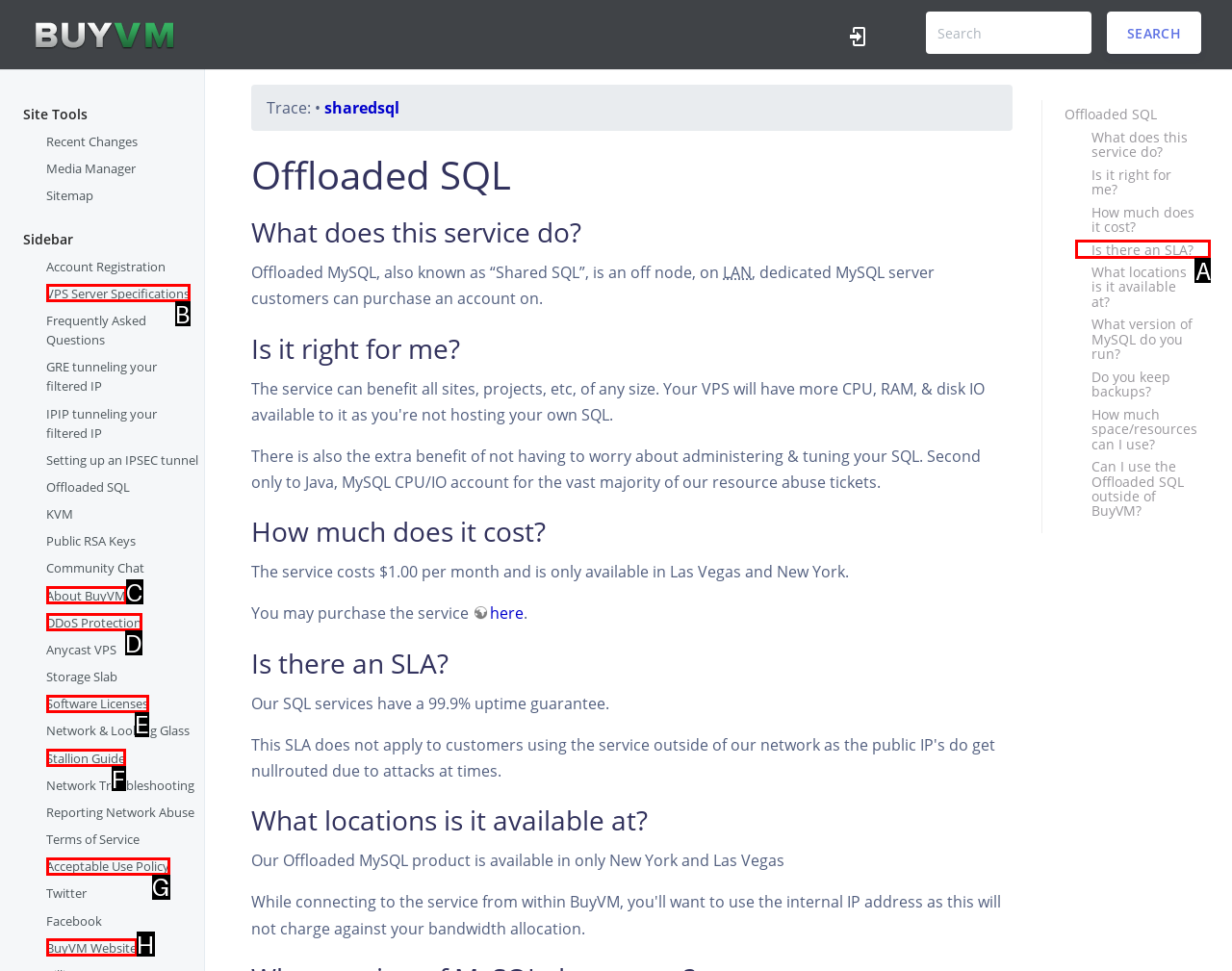Choose the option that best matches the description: Acceptable Use Policy
Indicate the letter of the matching option directly.

G